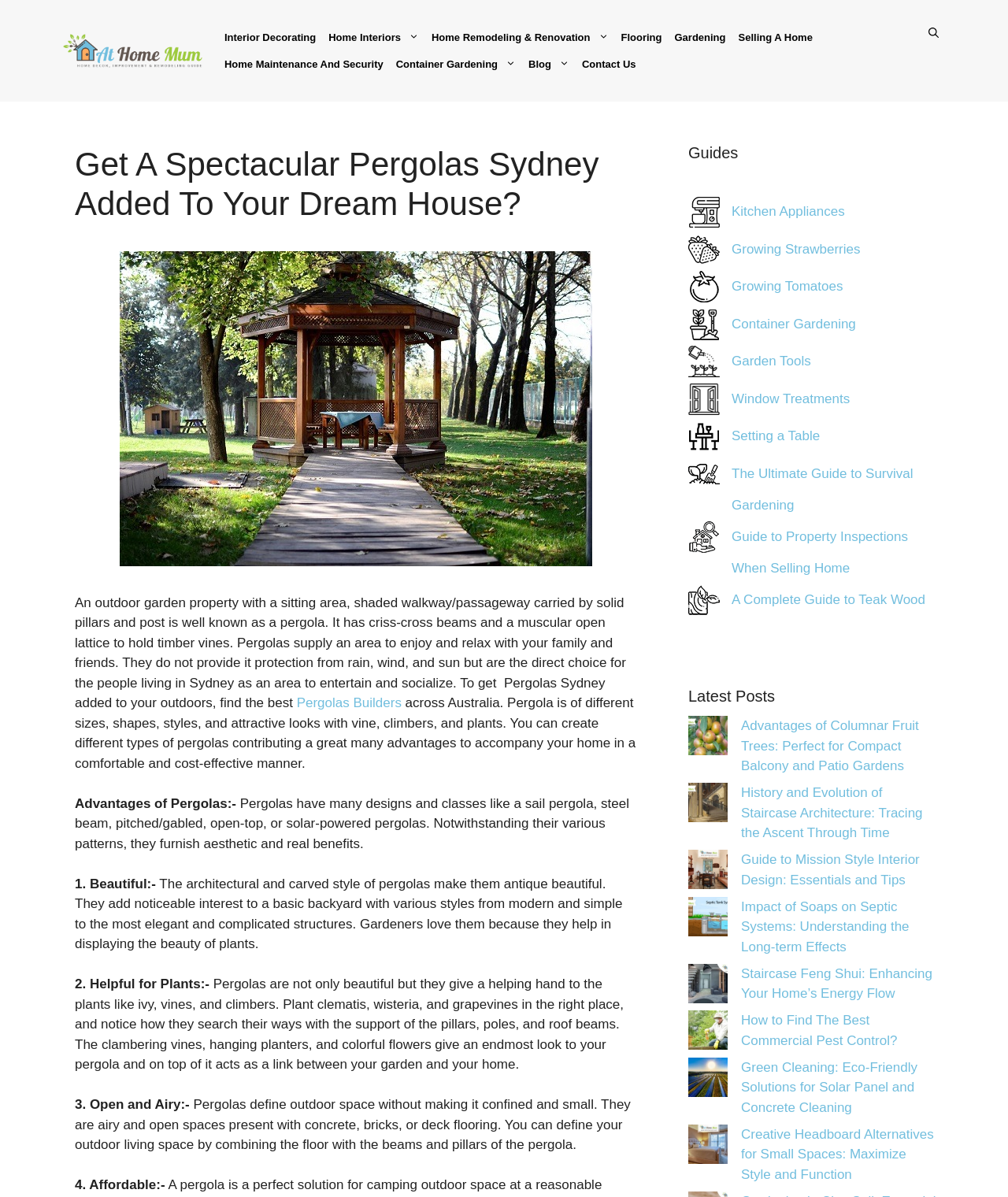Locate the primary headline on the webpage and provide its text.

Get A Spectacular Pergolas Sydney Added To Your Dream House?